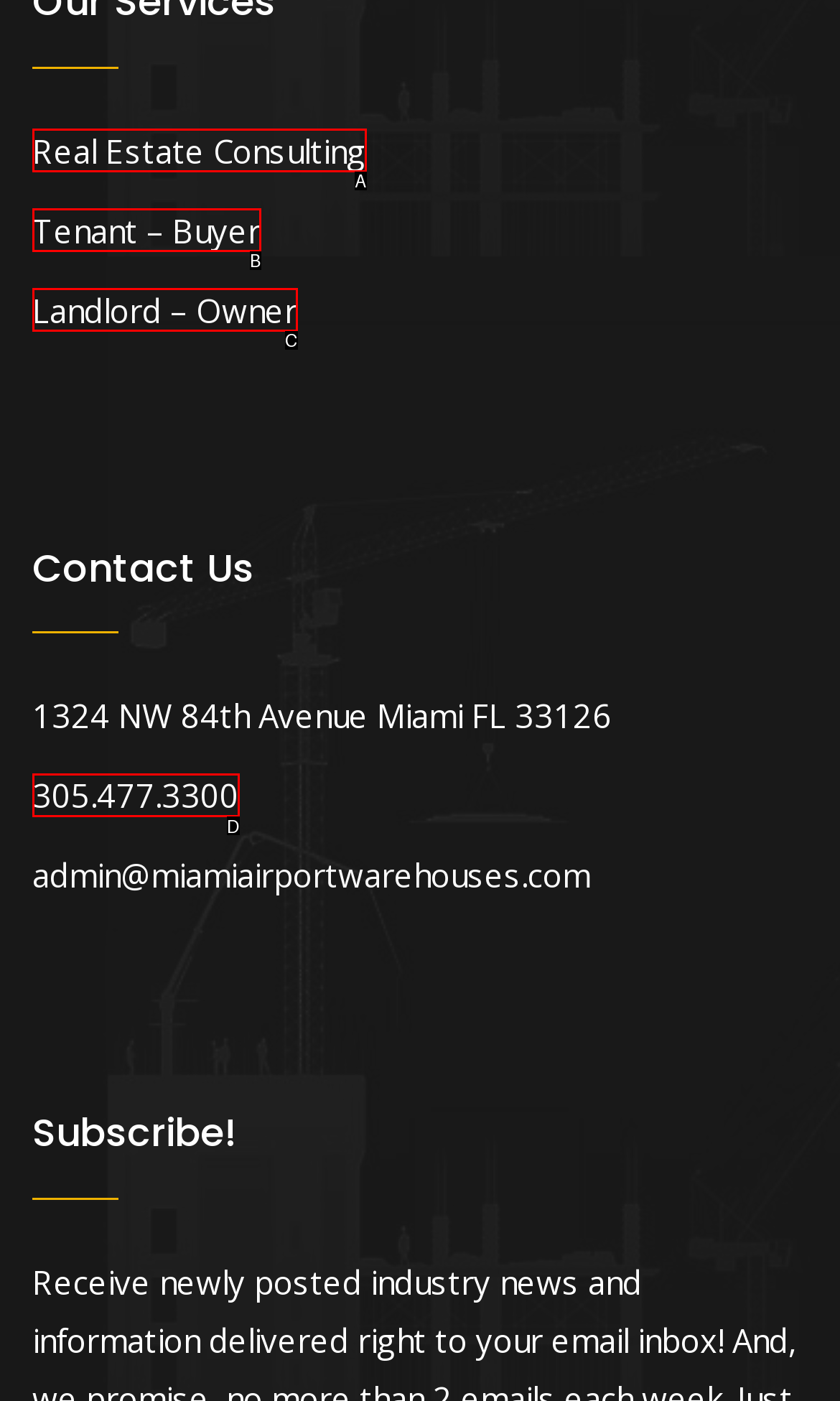Determine which option fits the following description: Tenant – Buyer
Answer with the corresponding option's letter directly.

B